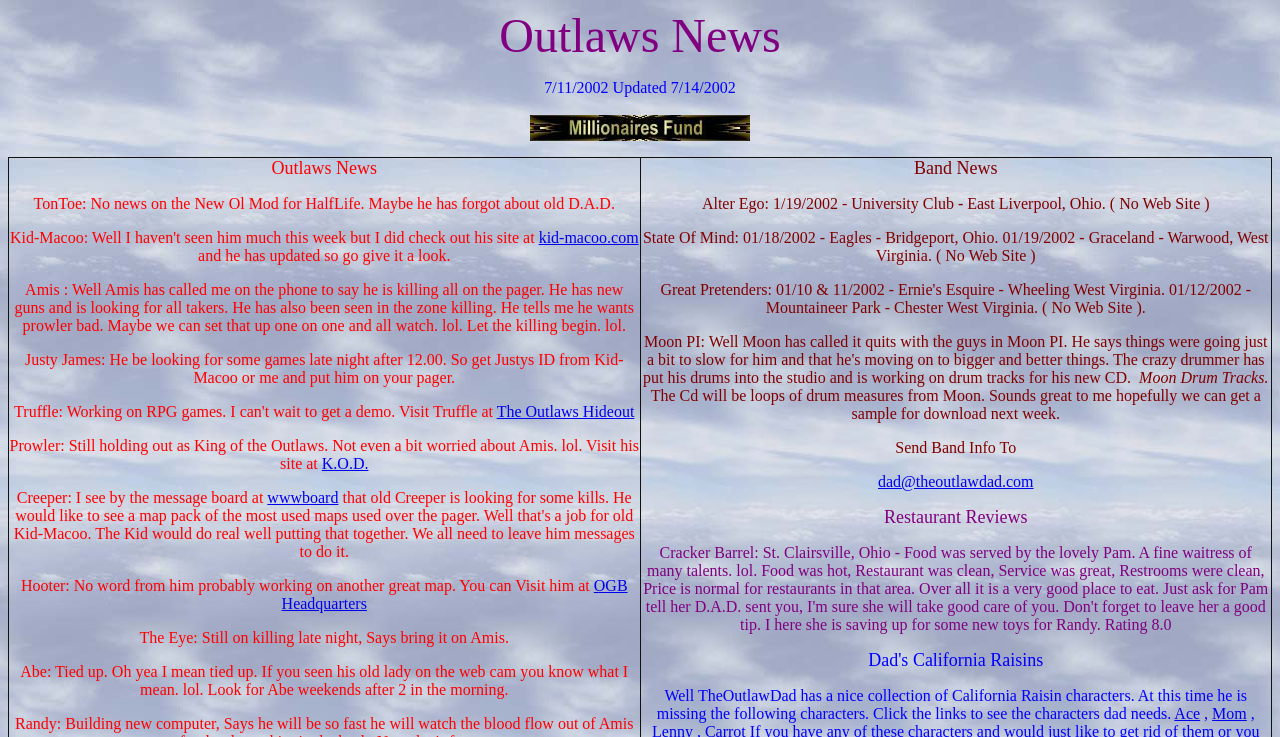Give a concise answer using only one word or phrase for this question:
Who is mentioned as working on another great map?

Hooter